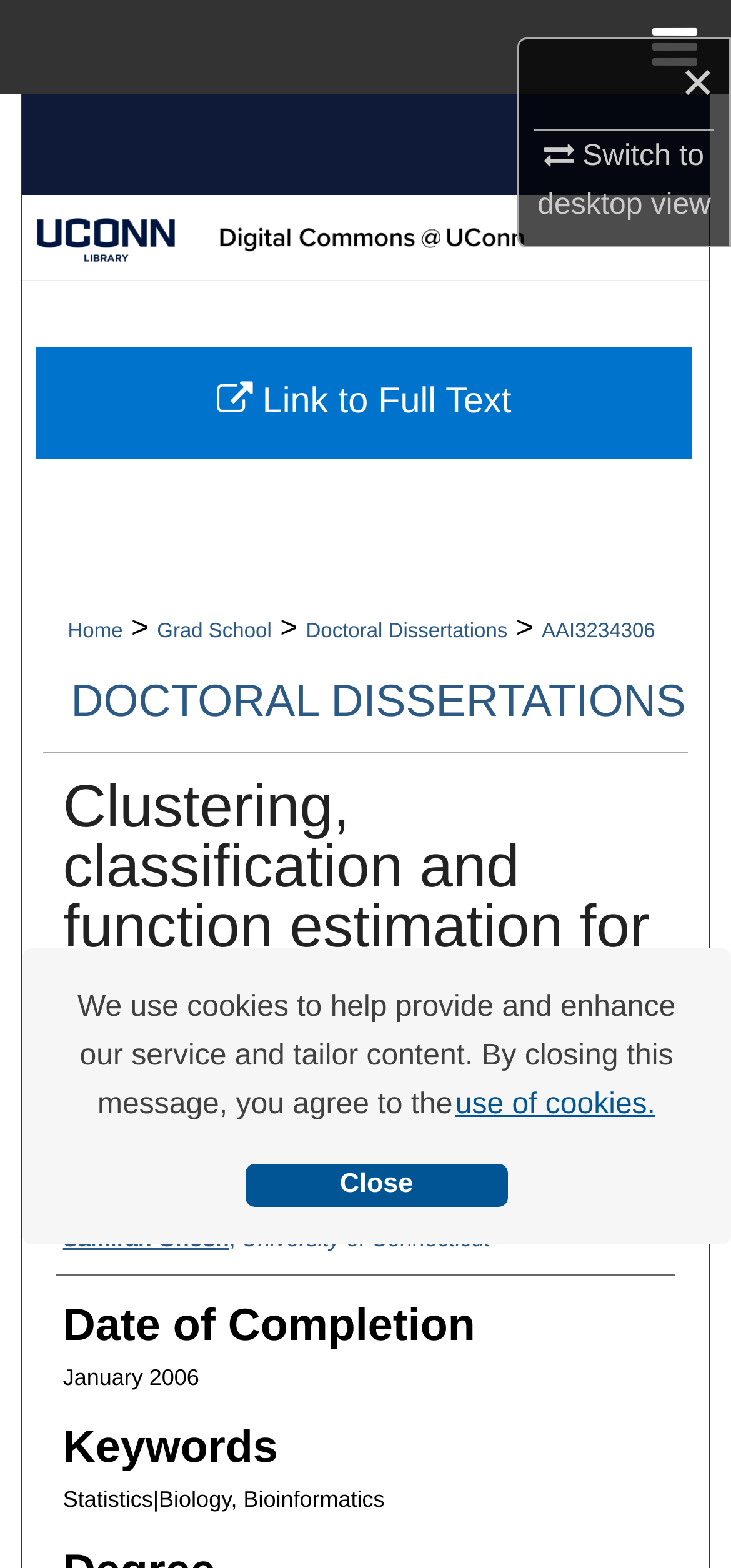Find the bounding box coordinates for the element that must be clicked to complete the instruction: "Search". The coordinates should be four float numbers between 0 and 1, indicated as [left, top, right, bottom].

[0.0, 0.06, 1.0, 0.12]